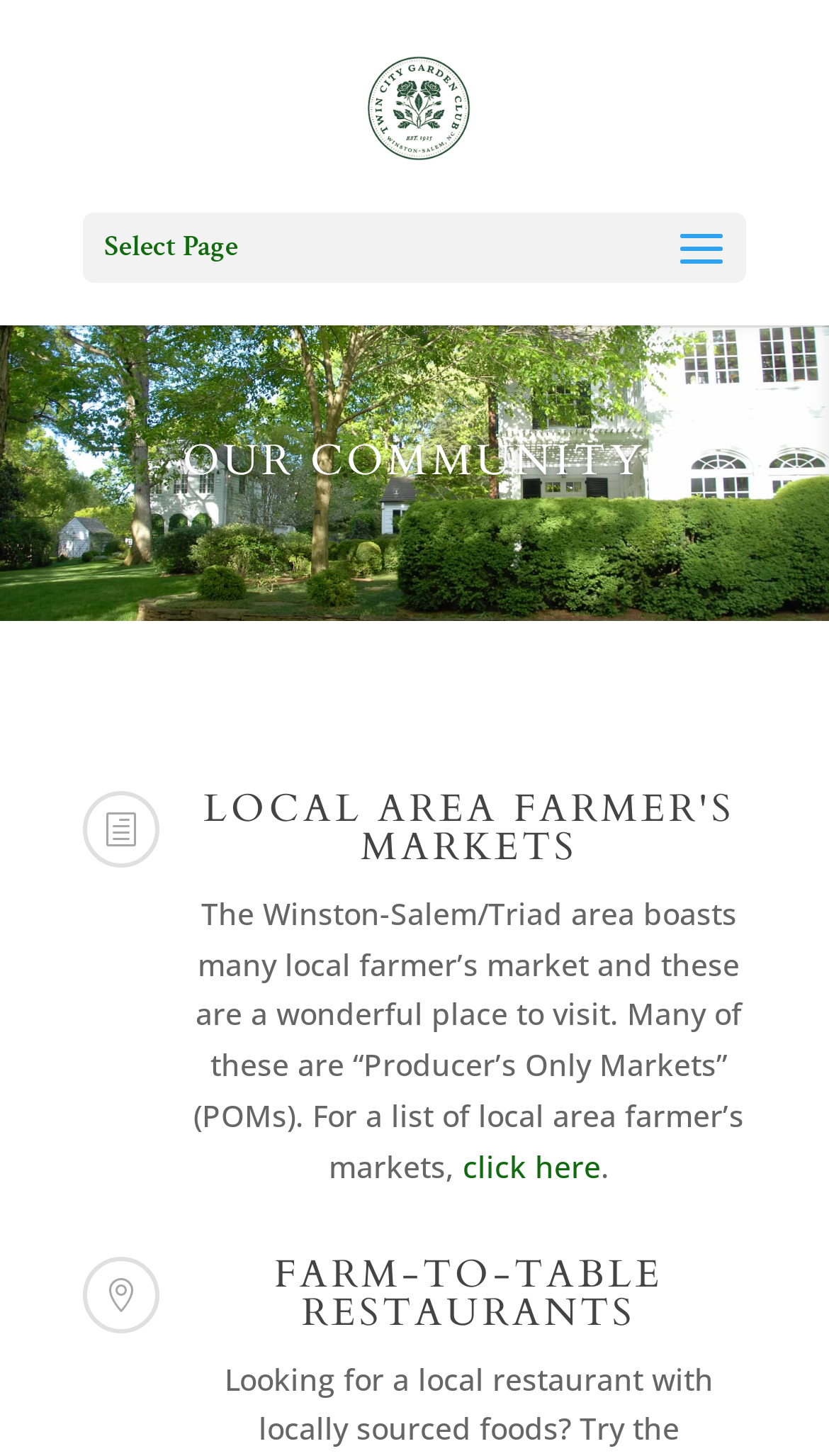Please answer the following question using a single word or phrase: 
What type of restaurants are mentioned on the webpage?

Farm-to-table